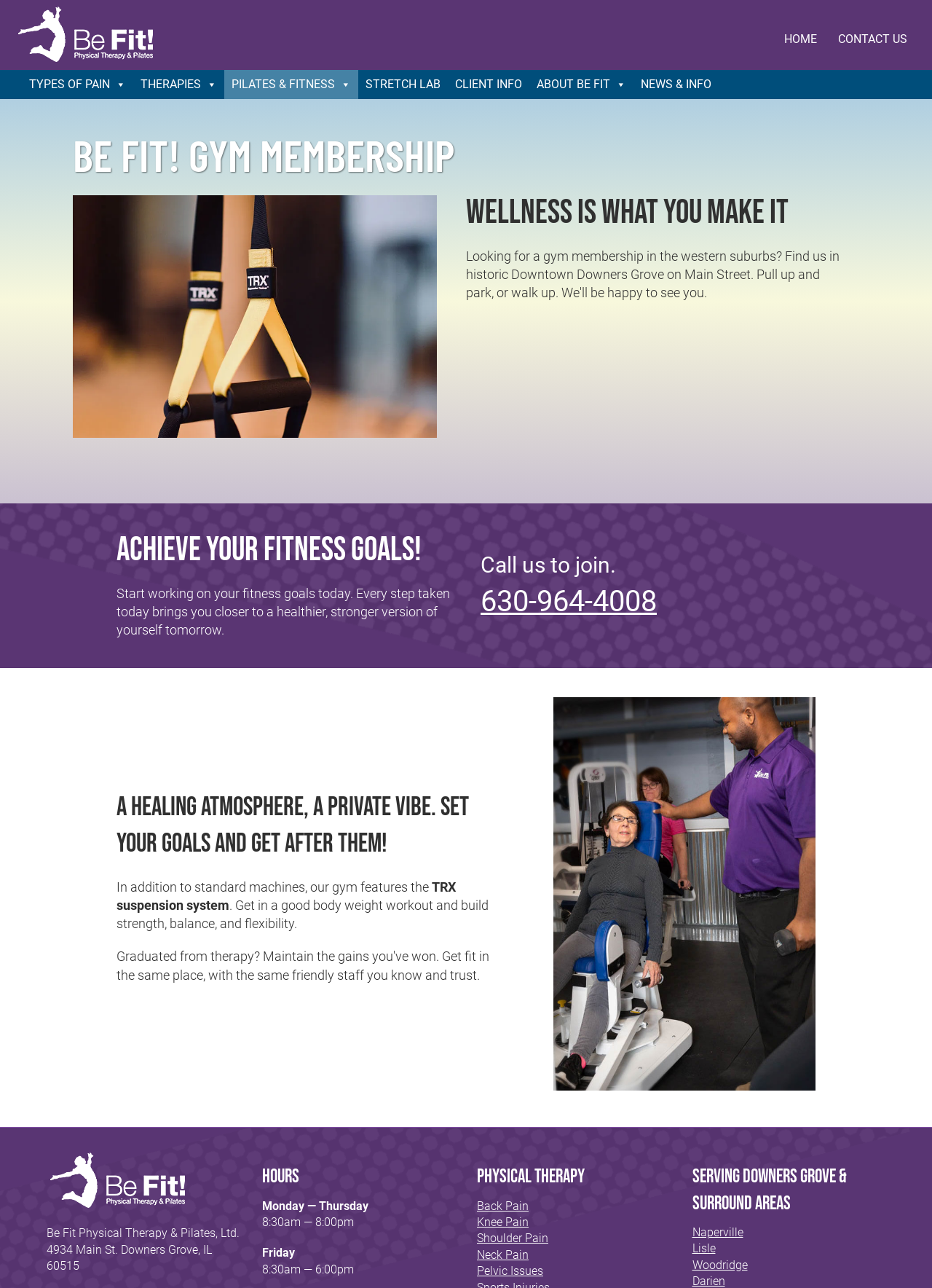Identify the bounding box coordinates of the element that should be clicked to fulfill this task: "Click the 'HOME' link". The coordinates should be provided as four float numbers between 0 and 1, i.e., [left, top, right, bottom].

[0.83, 0.026, 0.888, 0.035]